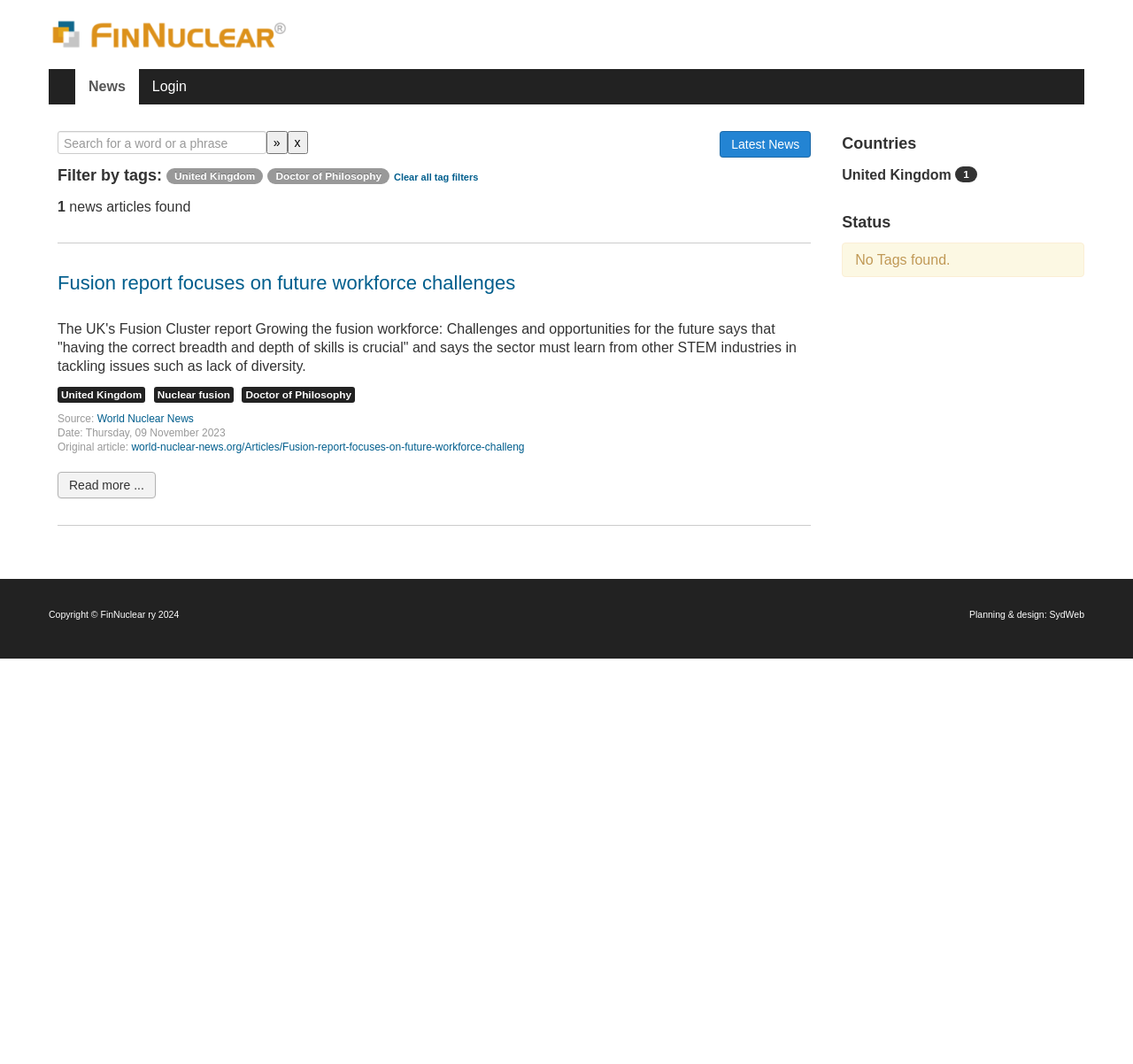Summarize the webpage in an elaborate manner.

The webpage is a news database page from FinNuclear, with a focus on nuclear news. At the top, there is a logo and a link to the FinNuclear News Database, followed by a navigation menu with links to "News" and "Login". 

Below the navigation menu, there is a main content area that takes up most of the page. On the top-right of this area, there is a link to "Latest News". On the left side, there is a search bar with a label "Search:" and two buttons, one with an arrow and one with an "x". 

Below the search bar, there is a heading that says "Filter by tags: United Kingdom Doctor of Philosophy Clear all tag filters", with links to the individual tags. There is also a text that says "1 news article found". 

The main content of the page is a news article with the title "Fusion report focuses on future workforce challenges". The article has a brief summary and several links to related tags, such as "United Kingdom", "Nuclear fusion", and "Doctor of Philosophy". 

Below the article, there is a section with details about the article, including the source, date, and a link to the original article. There is also a "Read more..." link. 

On the right side of the page, there are two sections, one for "Countries" and one for "Status". The "Countries" section has a link to "United Kingdom", and the "Status" section has a message saying "No Tags found." 

At the bottom of the page, there is a footer area with copyright information, a credit to the planning and design team, and a link to SydWeb.